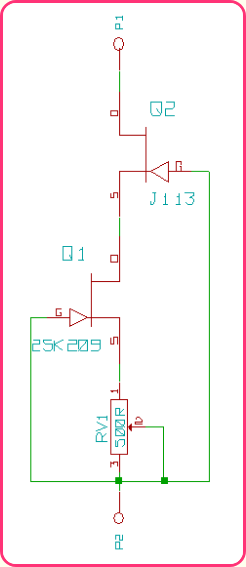What is the purpose of inputs P1 and P2?
Provide a concise answer using a single word or phrase based on the image.

Power supply connections